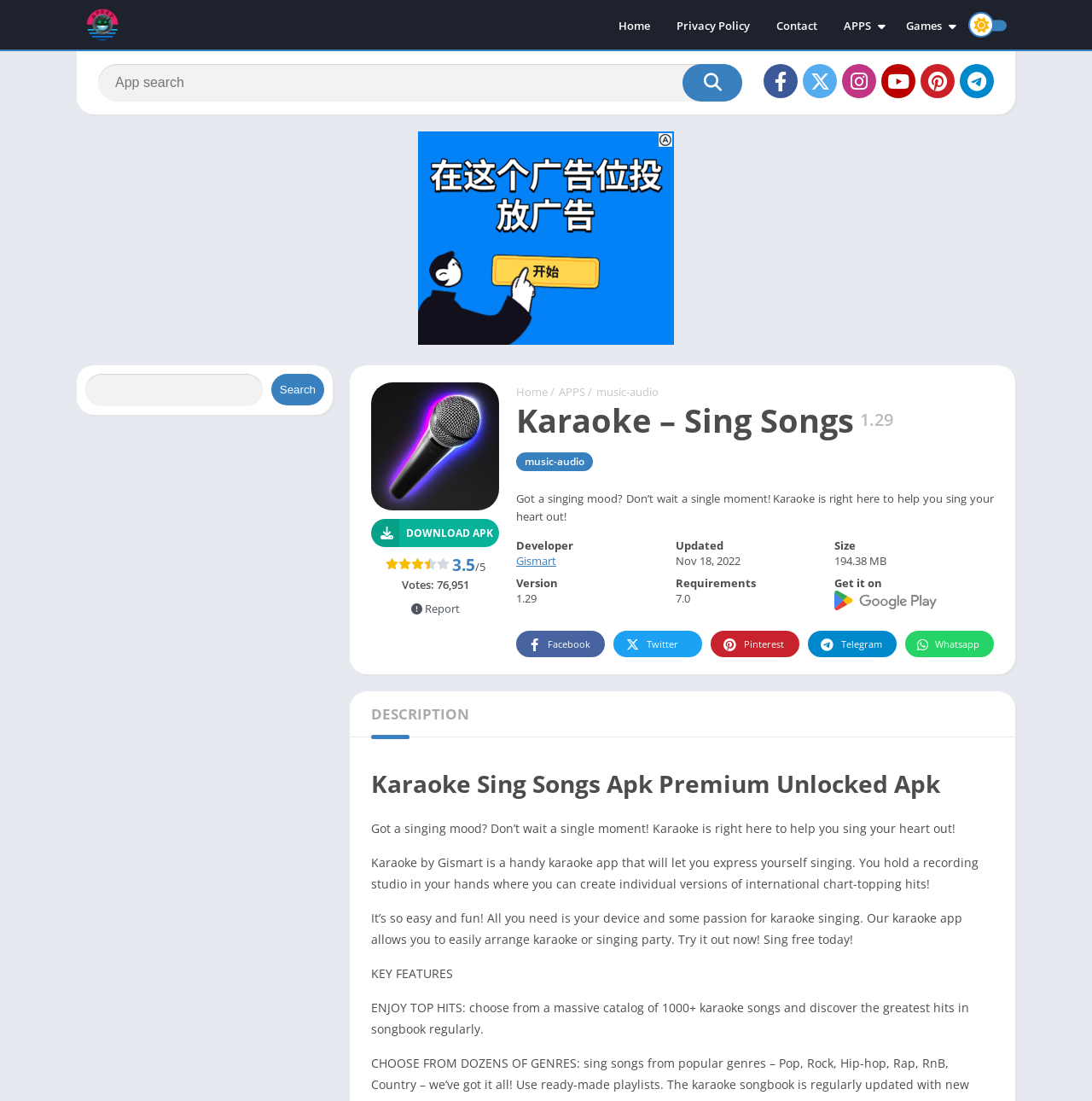Determine the main heading of the webpage and generate its text.

Karaoke – Sing Songs